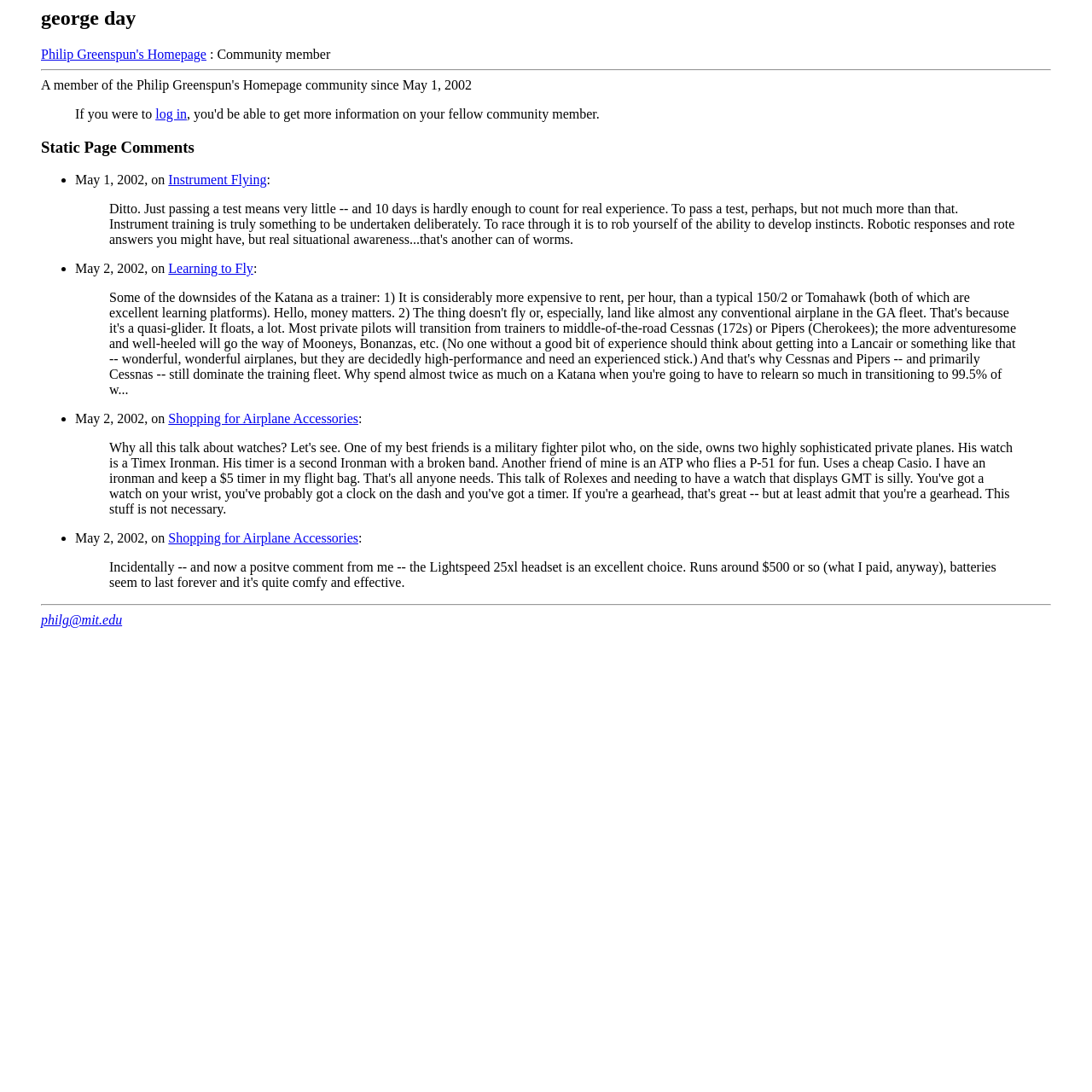Refer to the image and offer a detailed explanation in response to the question: What is the purpose of the separator element?

The answer can be found by looking at the separator elements on the page, which have an orientation of horizontal and are used to separate different sections of the page, such as the comments section from the rest of the page.